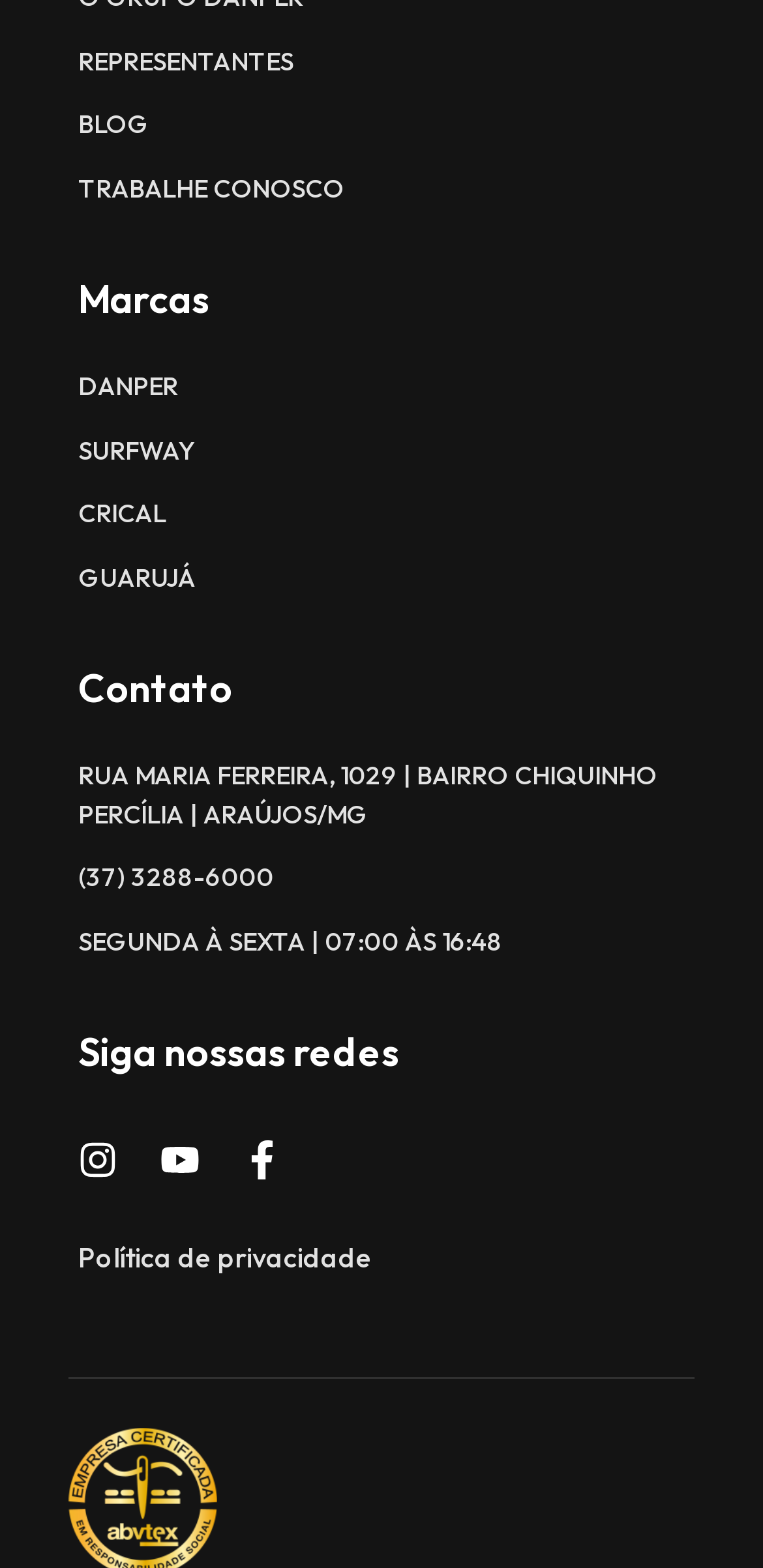What is the working hour of the contact?
Please ensure your answer to the question is detailed and covers all necessary aspects.

I looked for the contact information section and found the working hour 'SEGUNDA À SEXTA | 07:00 ÀS 16:48', so the working hour of the contact is '07:00 ÀS 16:48'.